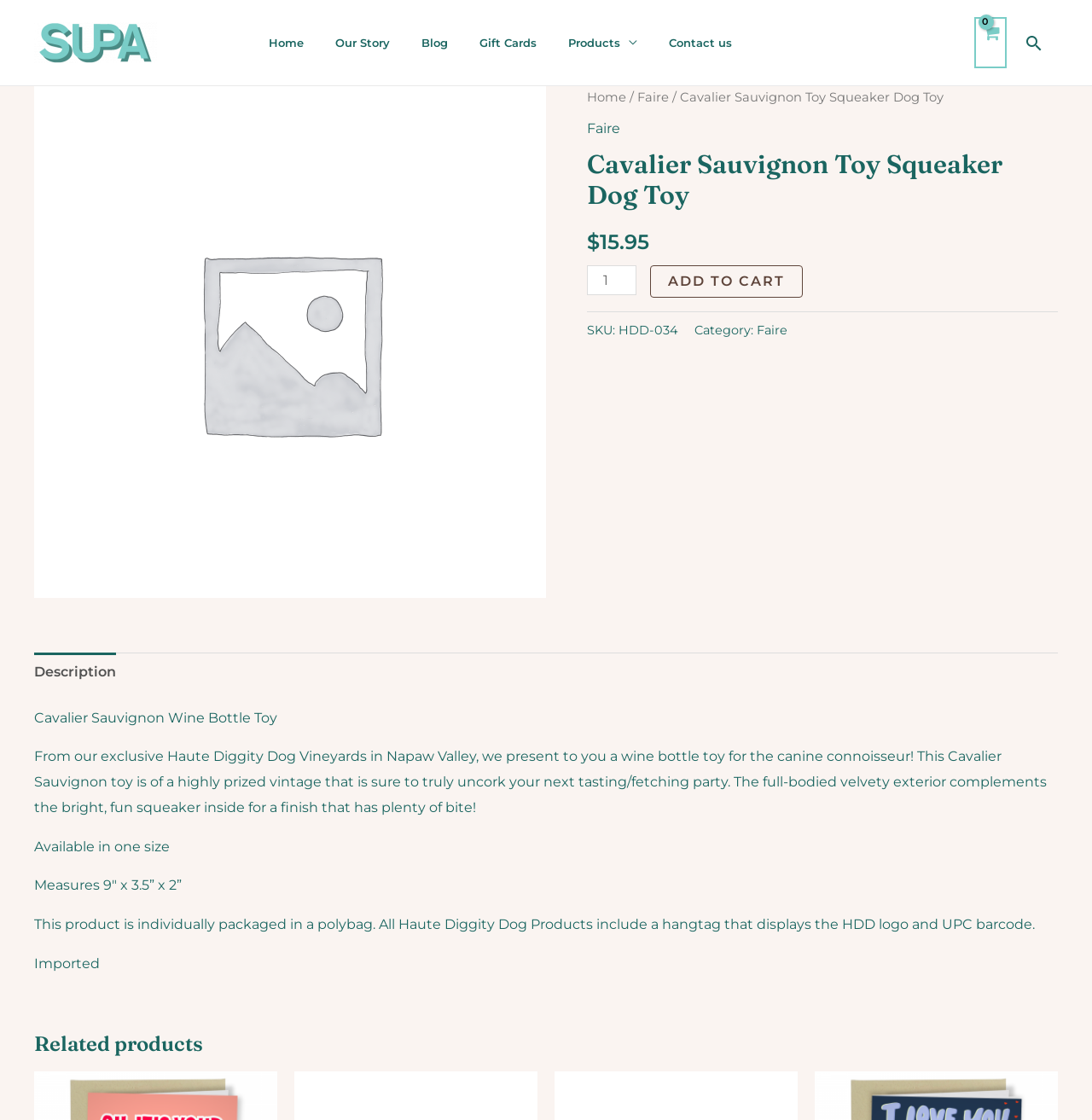Offer an extensive depiction of the webpage and its key elements.

This webpage is about a Cavalier Sauvignon Toy Squeaker Dog Toy. At the top left, there is a link to "Supacoffee" with an accompanying image. Next to it, there is a navigation menu with links to "Home", "Our Story", "Blog", "Gift Cards", "Products", and "Contact us". 

On the right side of the top section, there is a link with a shopping cart icon and a "Search icon link" at the top right corner. 

Below the top section, there is a large image of the product, taking up about half of the page width. To the right of the image, there are links to "Home" and "Faire", followed by the product title "Cavalier Sauvignon Toy Squeaker Dog Toy". 

Under the product title, there is a price of $15.95, a quantity selector, and an "ADD TO CART" button. Below that, there is product information, including the SKU, category, and a description of the product. 

The description section is a tab panel, with the "Description" tab selected by default. The description text explains that the toy is a wine bottle toy for dogs, made of a highly prized vintage material with a velvety exterior and a squeaker inside. It also provides information about the product's size, packaging, and origin. 

At the bottom of the page, there is a heading for "Related products".